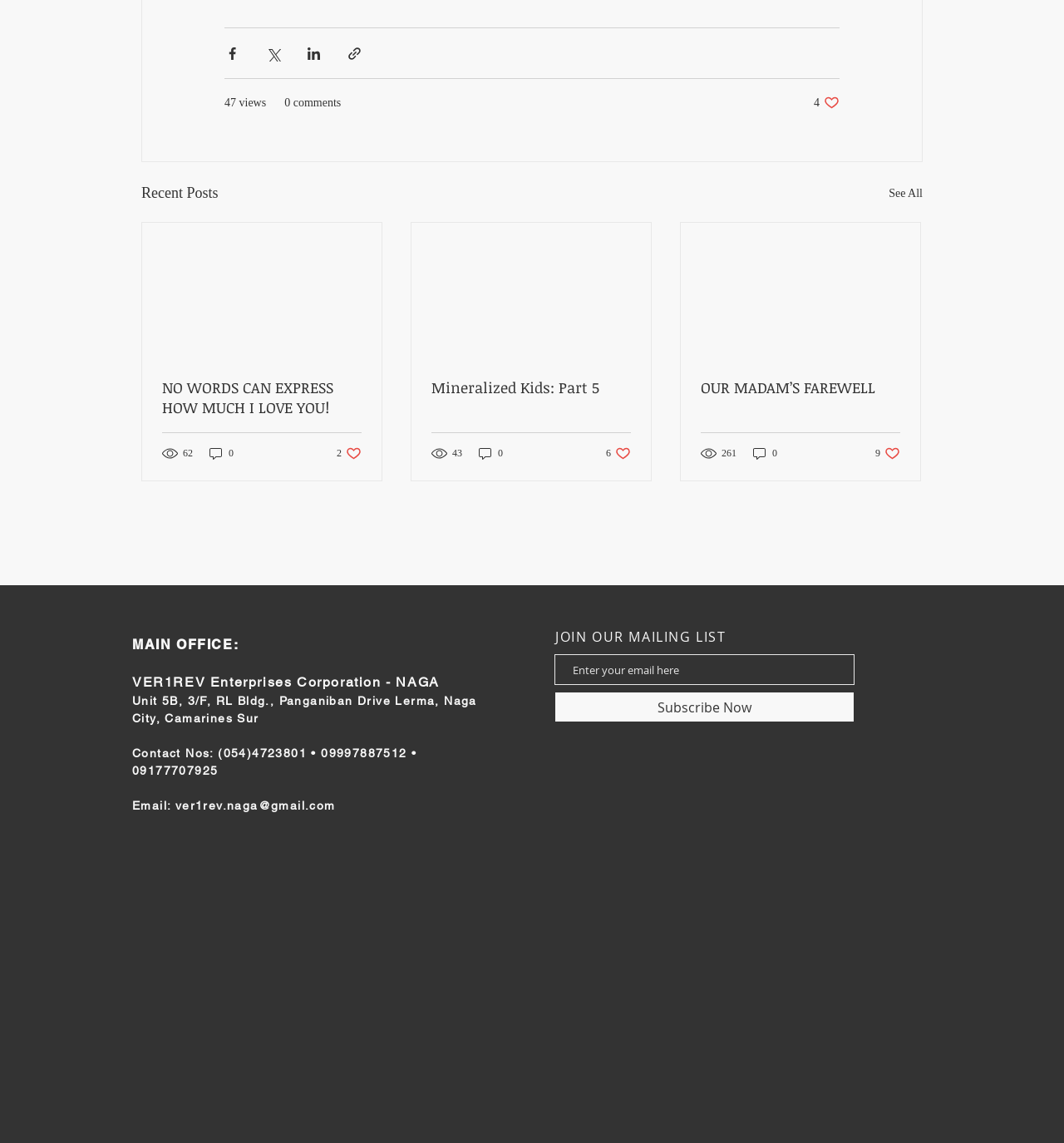Please predict the bounding box coordinates of the element's region where a click is necessary to complete the following instruction: "View the article". The coordinates should be represented by four float numbers between 0 and 1, i.e., [left, top, right, bottom].

[0.134, 0.195, 0.359, 0.313]